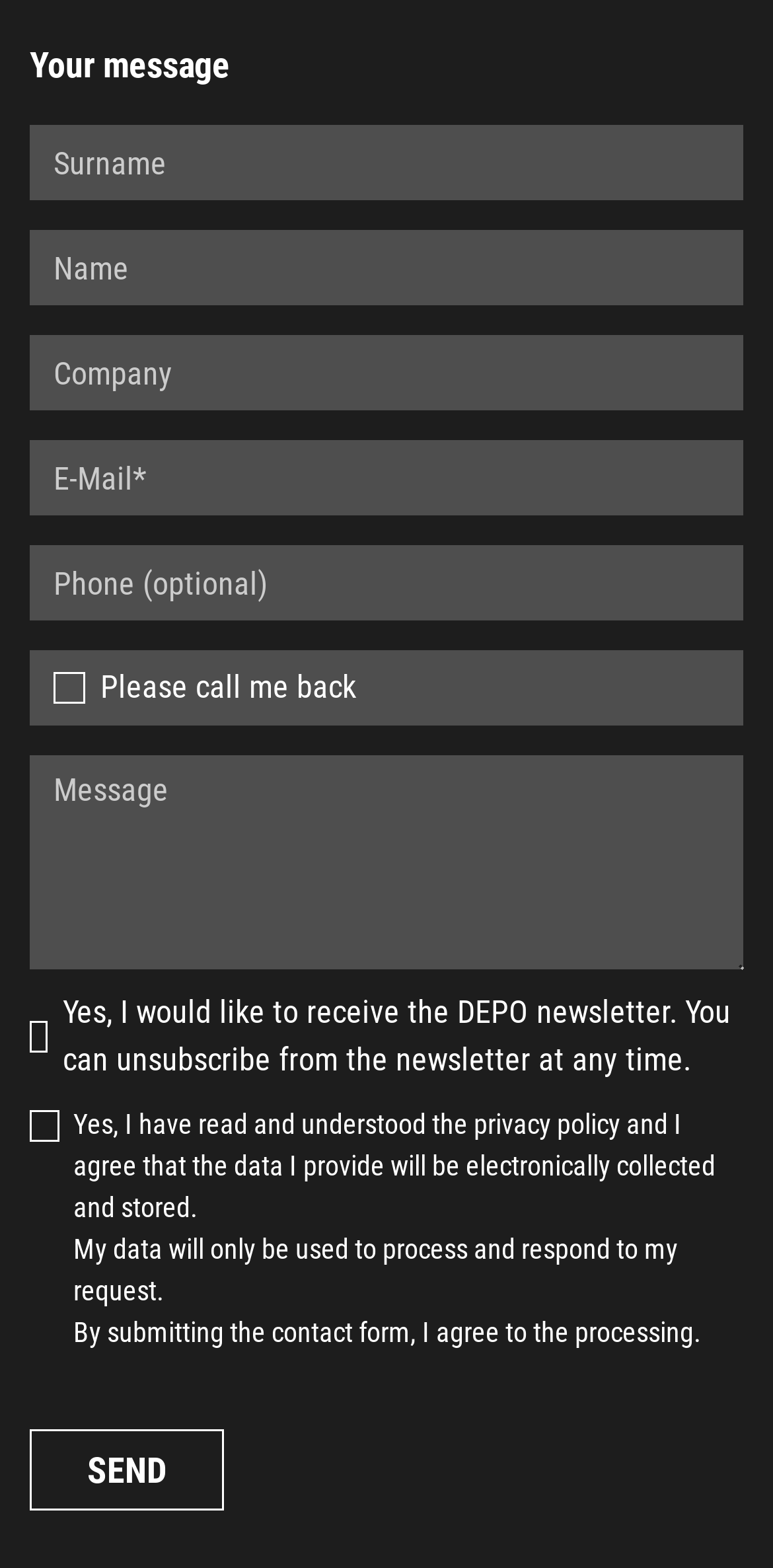Pinpoint the bounding box coordinates of the element you need to click to execute the following instruction: "Enter your message". The bounding box should be represented by four float numbers between 0 and 1, in the format [left, top, right, bottom].

[0.038, 0.08, 0.962, 0.128]